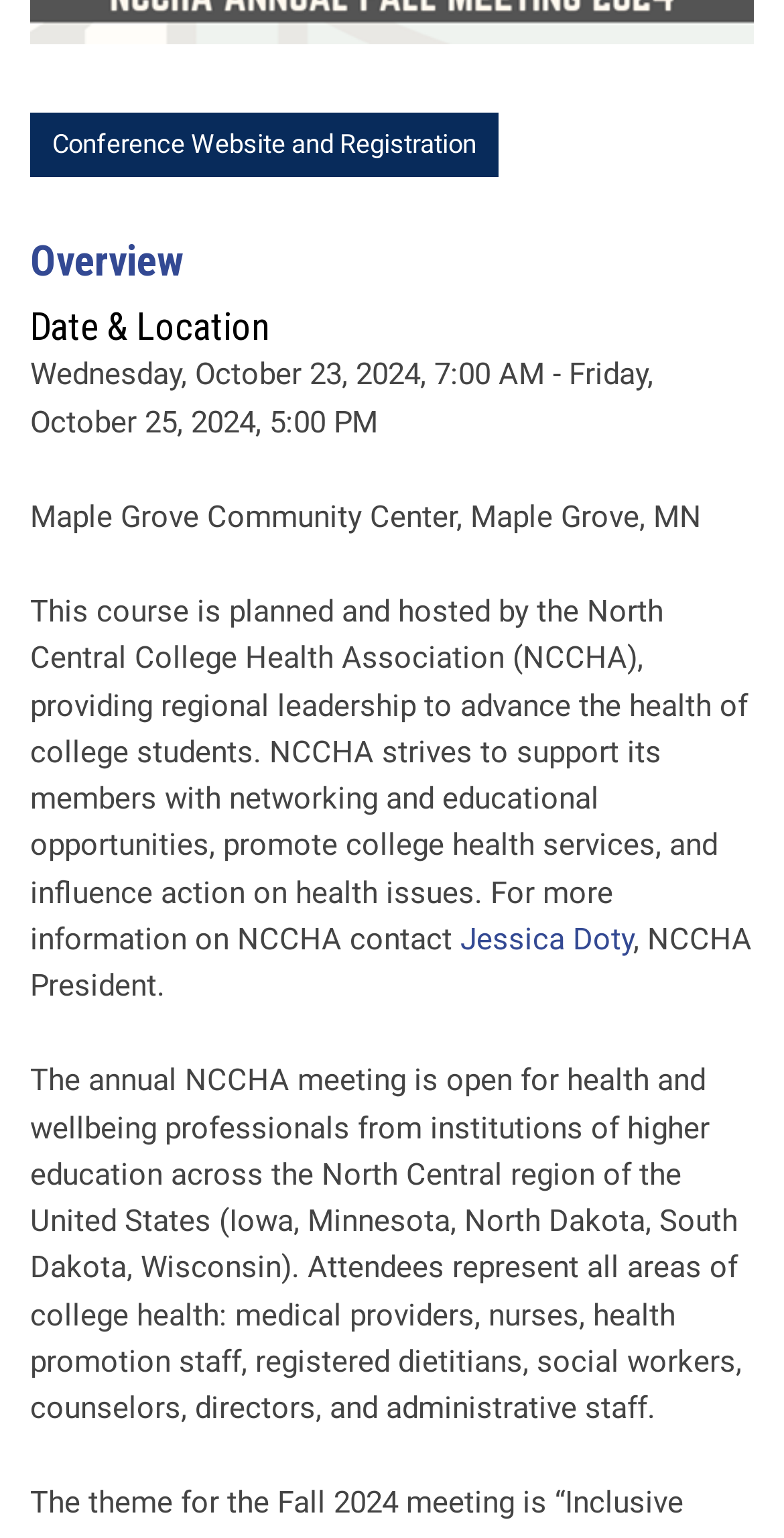What is the date of the conference?
Answer the question with detailed information derived from the image.

I found the date of the conference by looking at the 'Date & Location' section, where it is stated as 'Wednesday, October 23, 2024, 7:00 AM - Friday, October 25, 2024, 5:00 PM'.